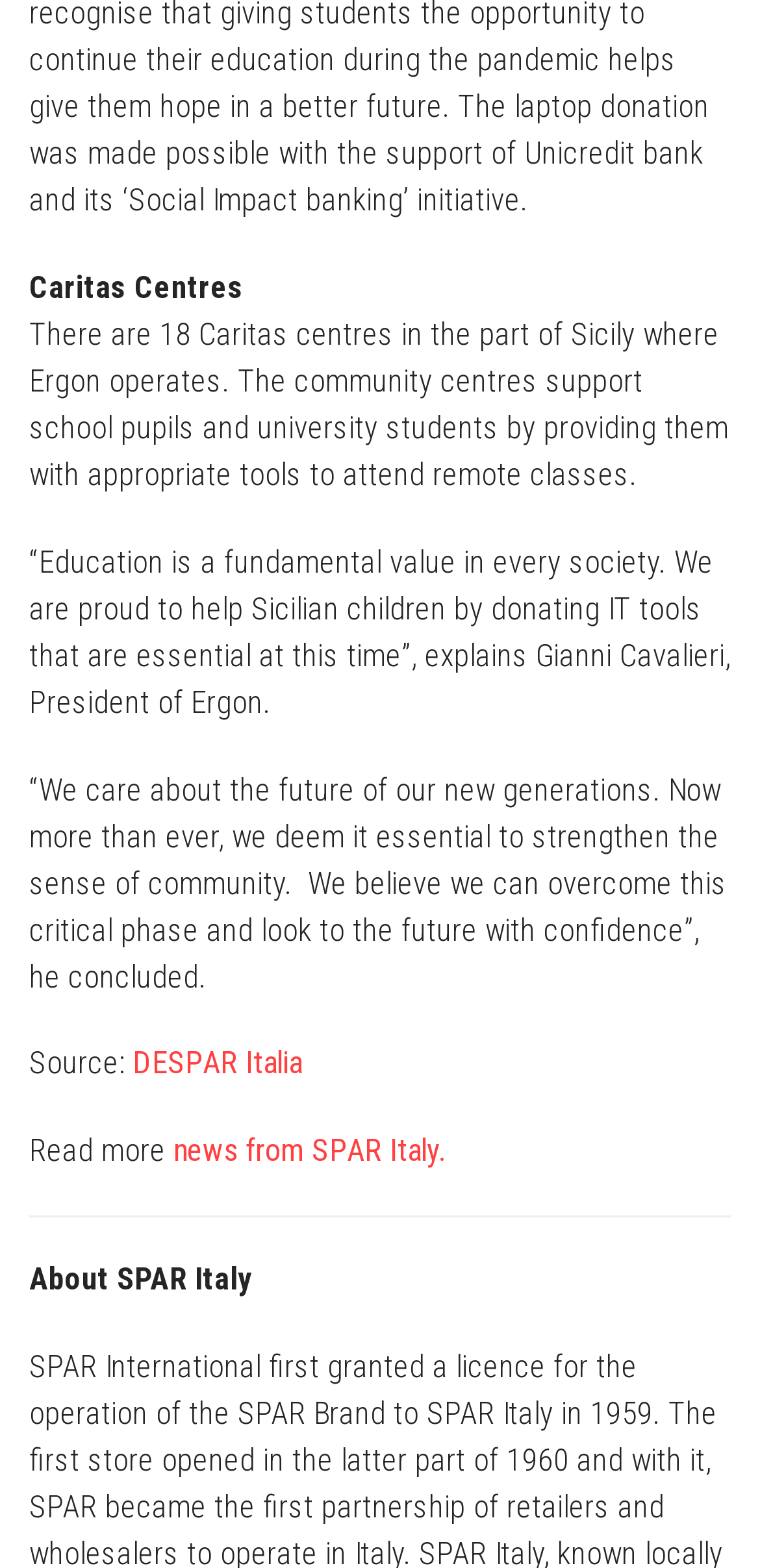Provide a single word or phrase to answer the given question: 
Who is the President of Ergon?

Gianni Cavalieri